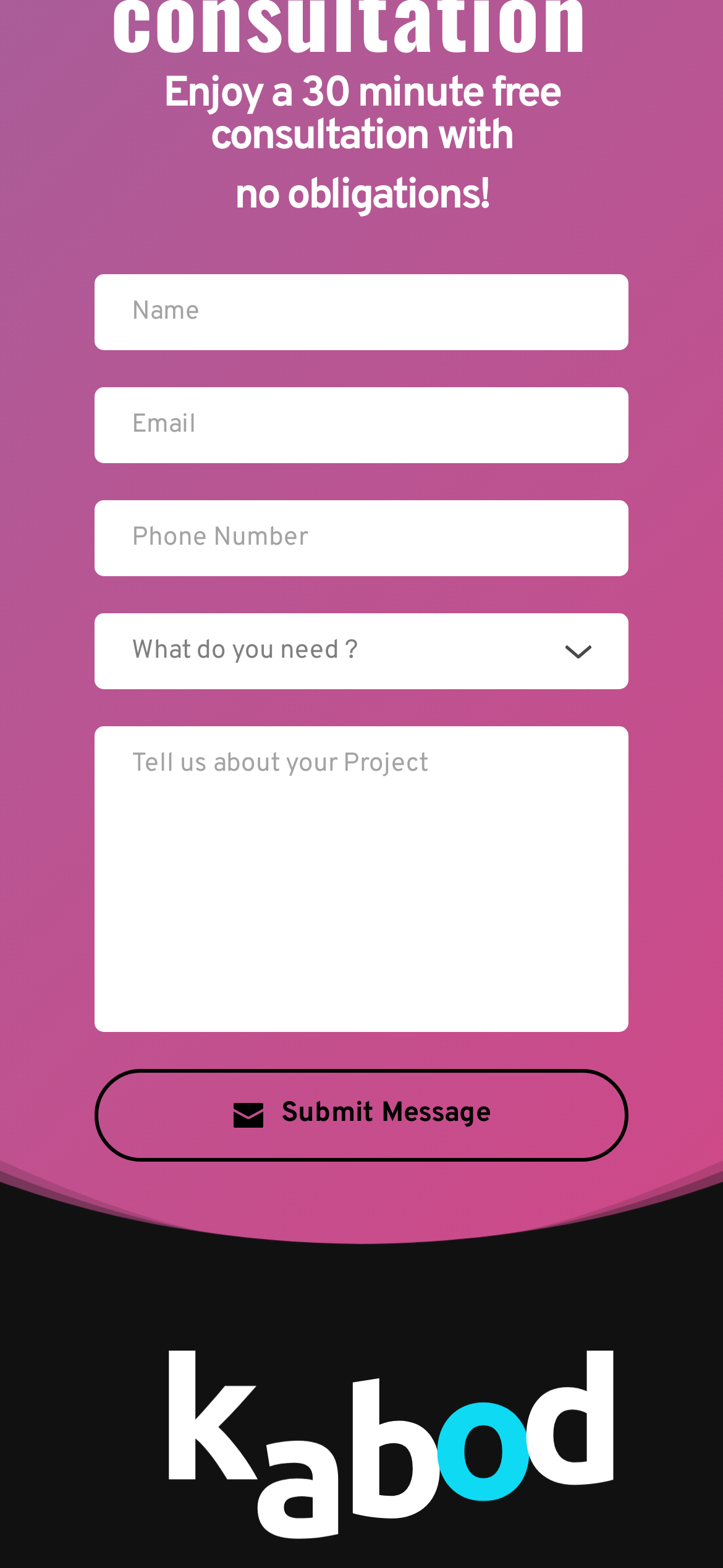What is the symbol displayed at the bottom of the page?
Refer to the image and provide a concise answer in one word or phrase.

k